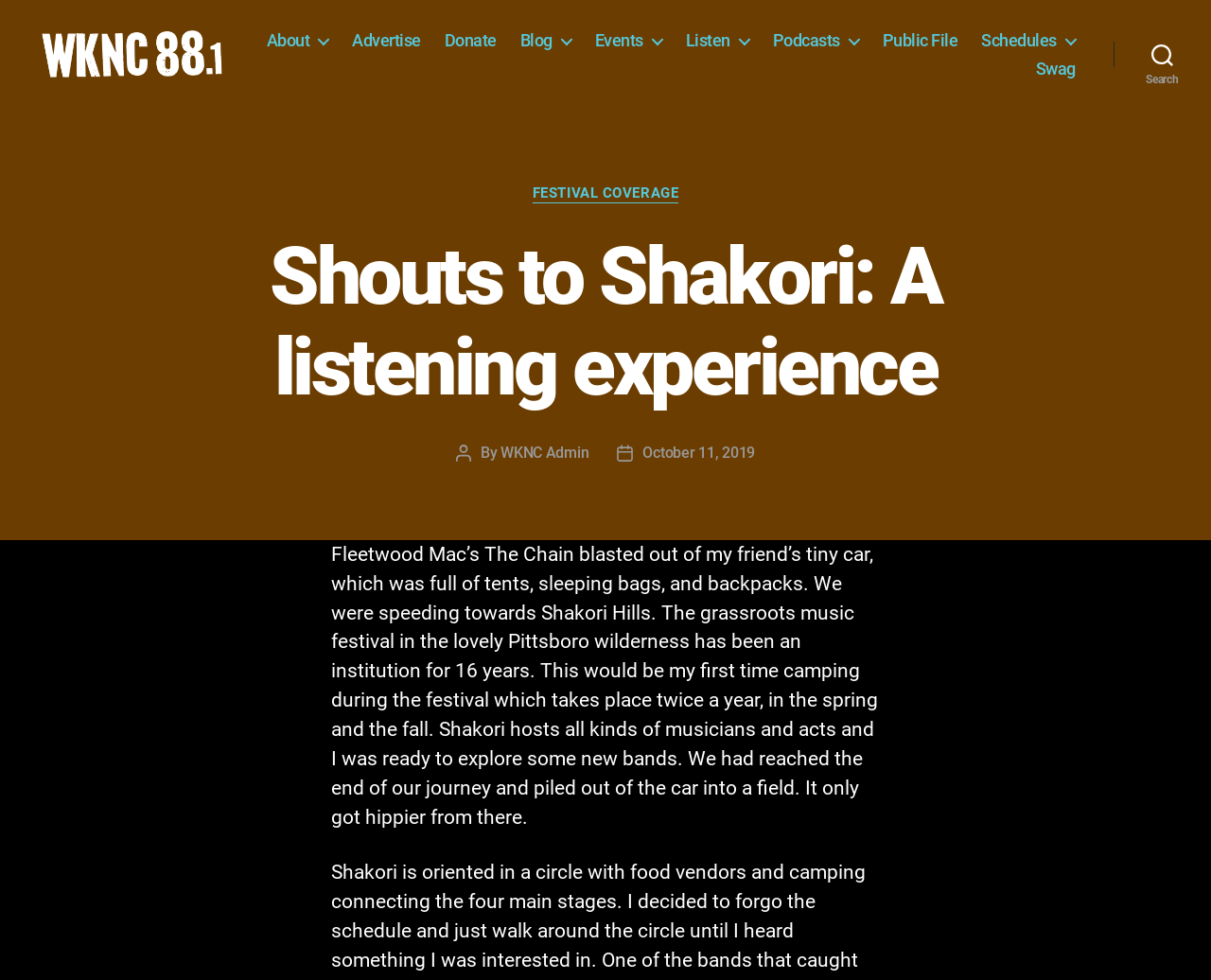What is the author of the post?
Using the visual information from the image, give a one-word or short-phrase answer.

WKNC Admin